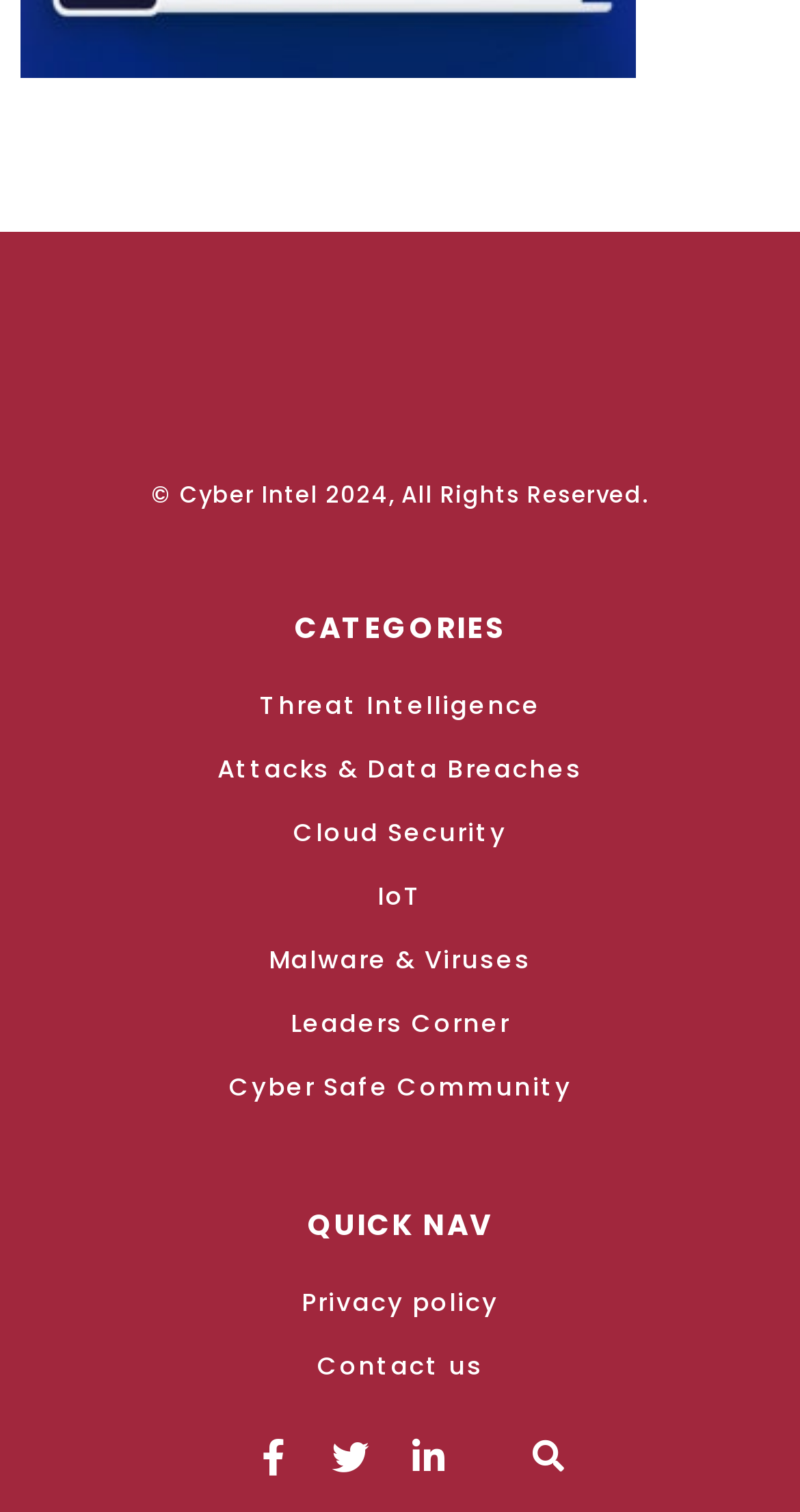Please find the bounding box coordinates of the clickable region needed to complete the following instruction: "View Cyber Safe Community". The bounding box coordinates must consist of four float numbers between 0 and 1, i.e., [left, top, right, bottom].

[0.026, 0.706, 0.974, 0.733]